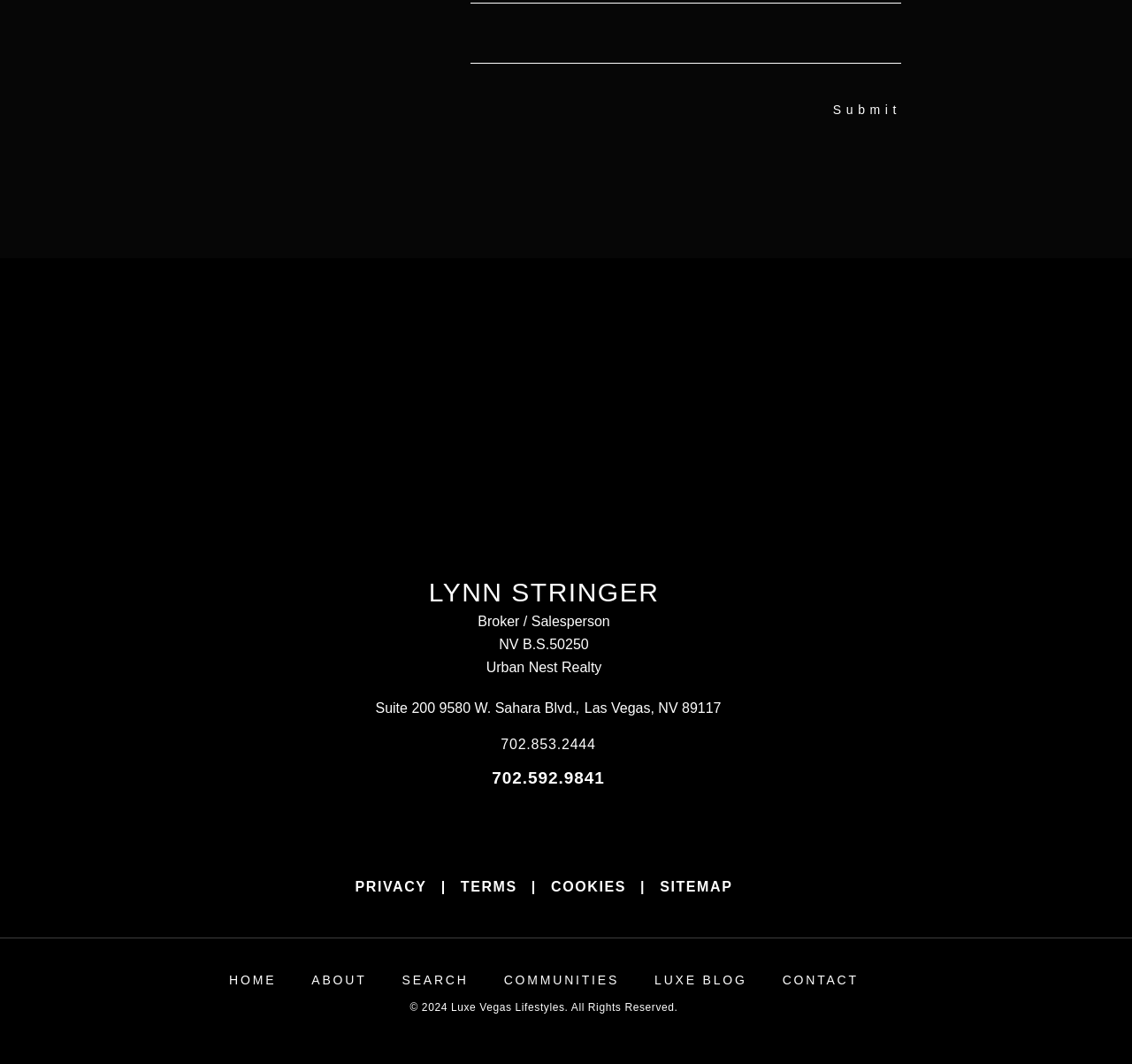Can you find the bounding box coordinates of the area I should click to execute the following instruction: "Explore University of Nigeria Nsukka UNN Direct Entry Screening Form"?

None